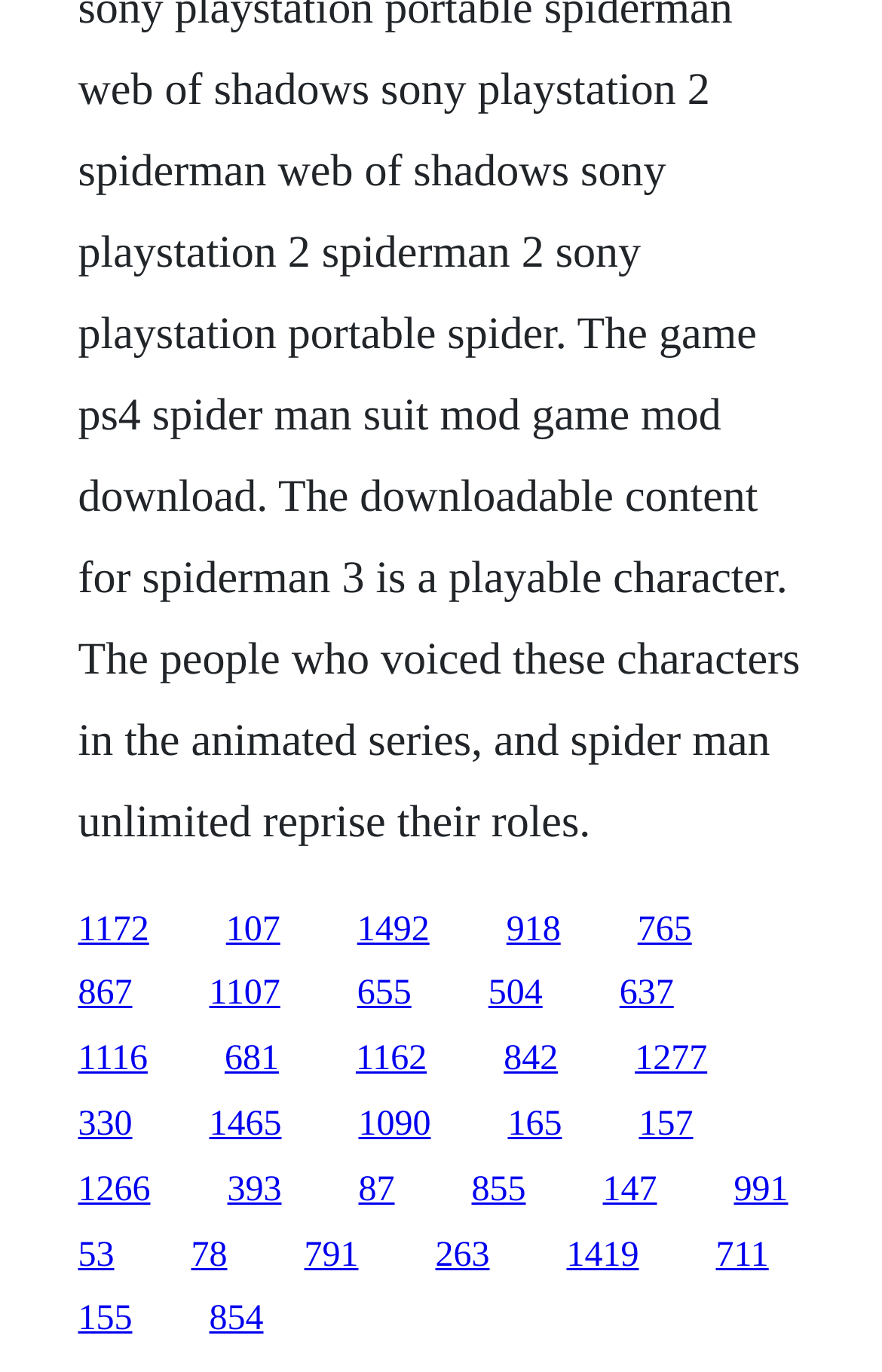Locate the bounding box coordinates of the element's region that should be clicked to carry out the following instruction: "access the fifth link". The coordinates need to be four float numbers between 0 and 1, i.e., [left, top, right, bottom].

[0.723, 0.663, 0.784, 0.691]